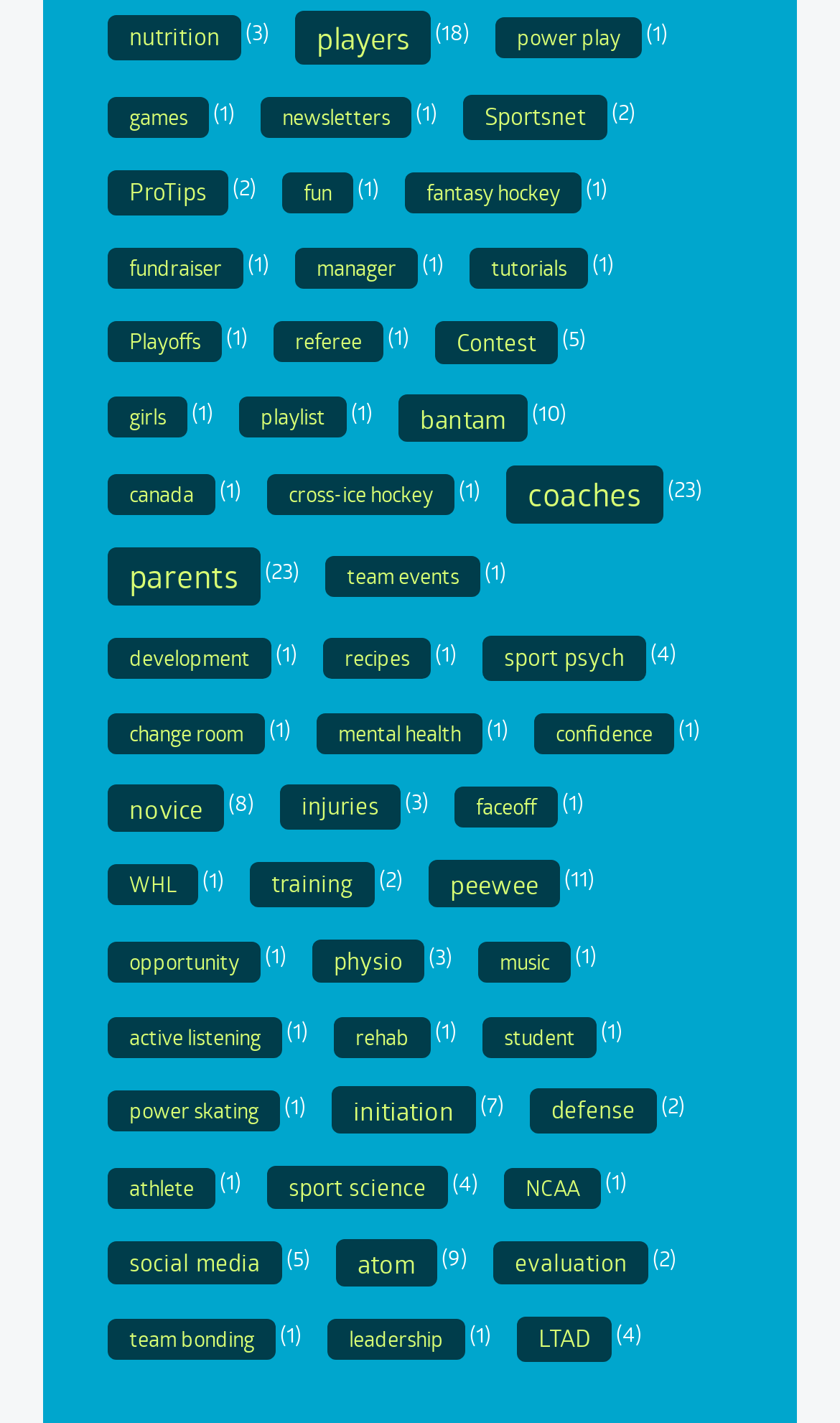Highlight the bounding box coordinates of the element that should be clicked to carry out the following instruction: "visit Sportsnet". The coordinates must be given as four float numbers ranging from 0 to 1, i.e., [left, top, right, bottom].

[0.551, 0.067, 0.723, 0.098]